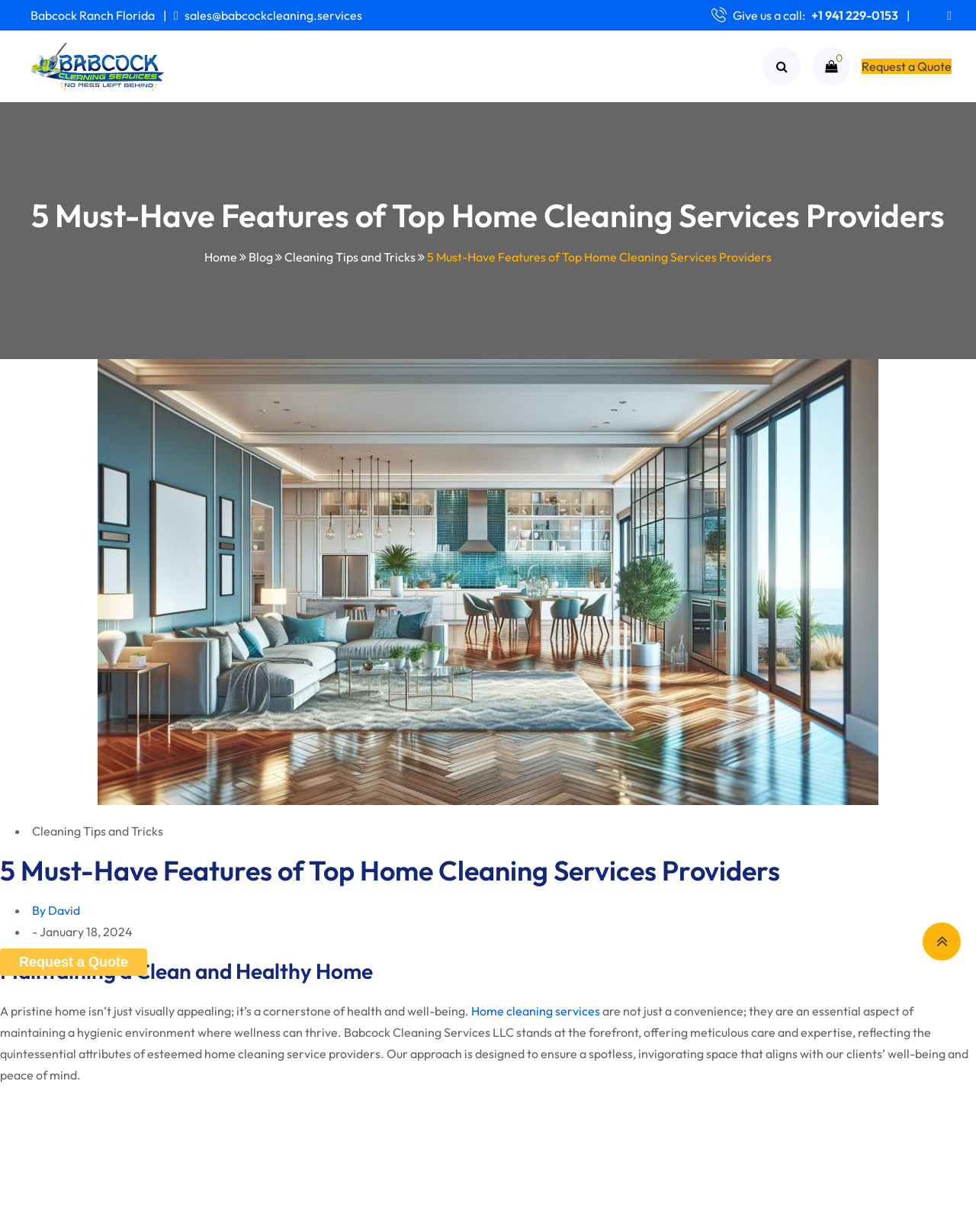Provide a one-word or brief phrase answer to the question:
What is the feature of top home cleaning services providers?

5 Must-Have Features